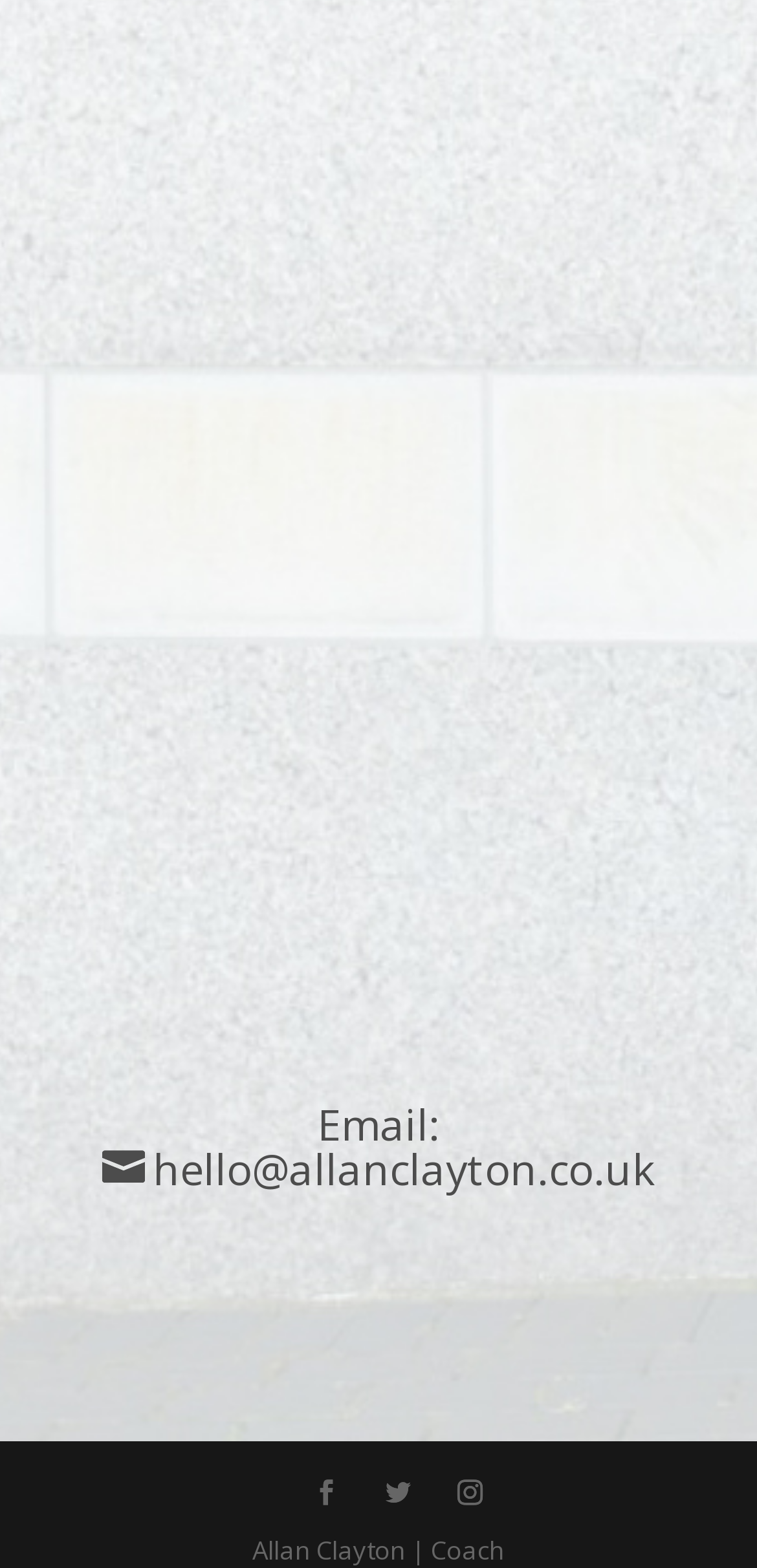Locate the bounding box coordinates of the element you need to click to accomplish the task described by this instruction: "Select an option from the dropdown".

[0.101, 0.198, 0.9, 0.264]